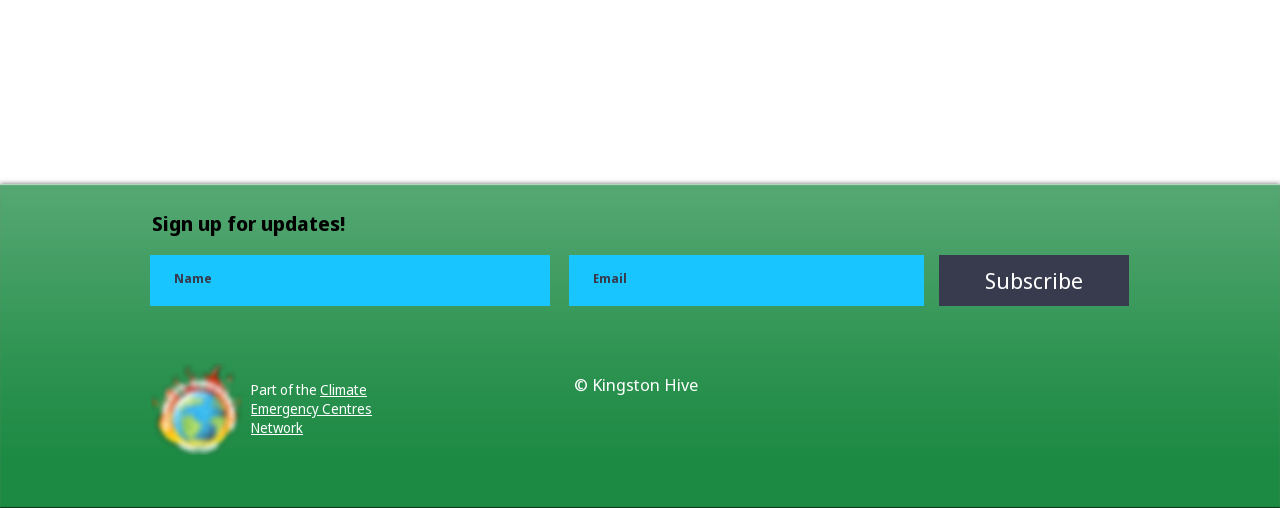What is the purpose of the textbox with label 'Name'?
Based on the image content, provide your answer in one word or a short phrase.

To input name